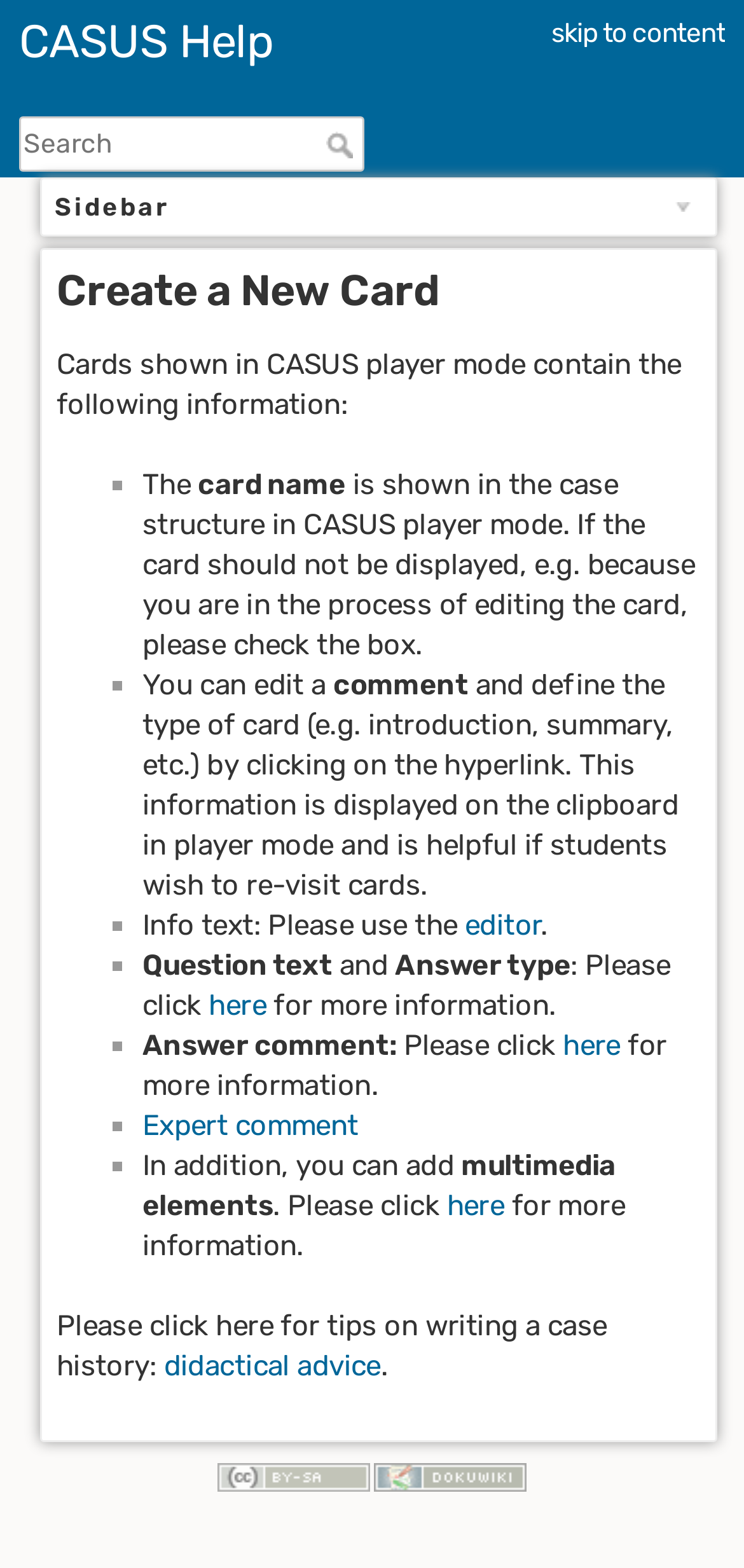Answer with a single word or phrase: 
What is the purpose of the search box?

To search